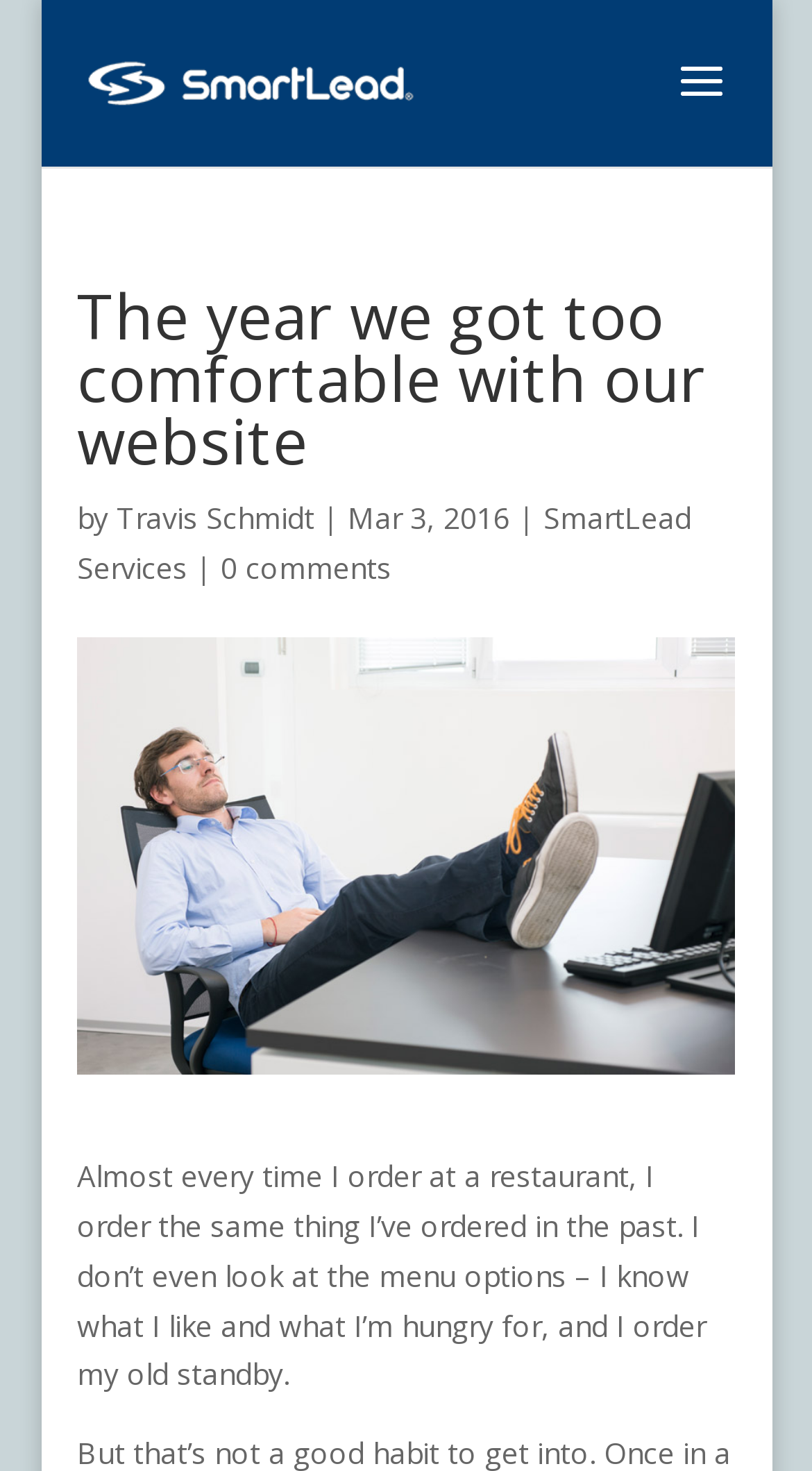Please examine the image and answer the question with a detailed explanation:
Who wrote the article?

The author of the article can be found by looking at the text following the 'by' keyword, which is 'Travis Schmidt'.